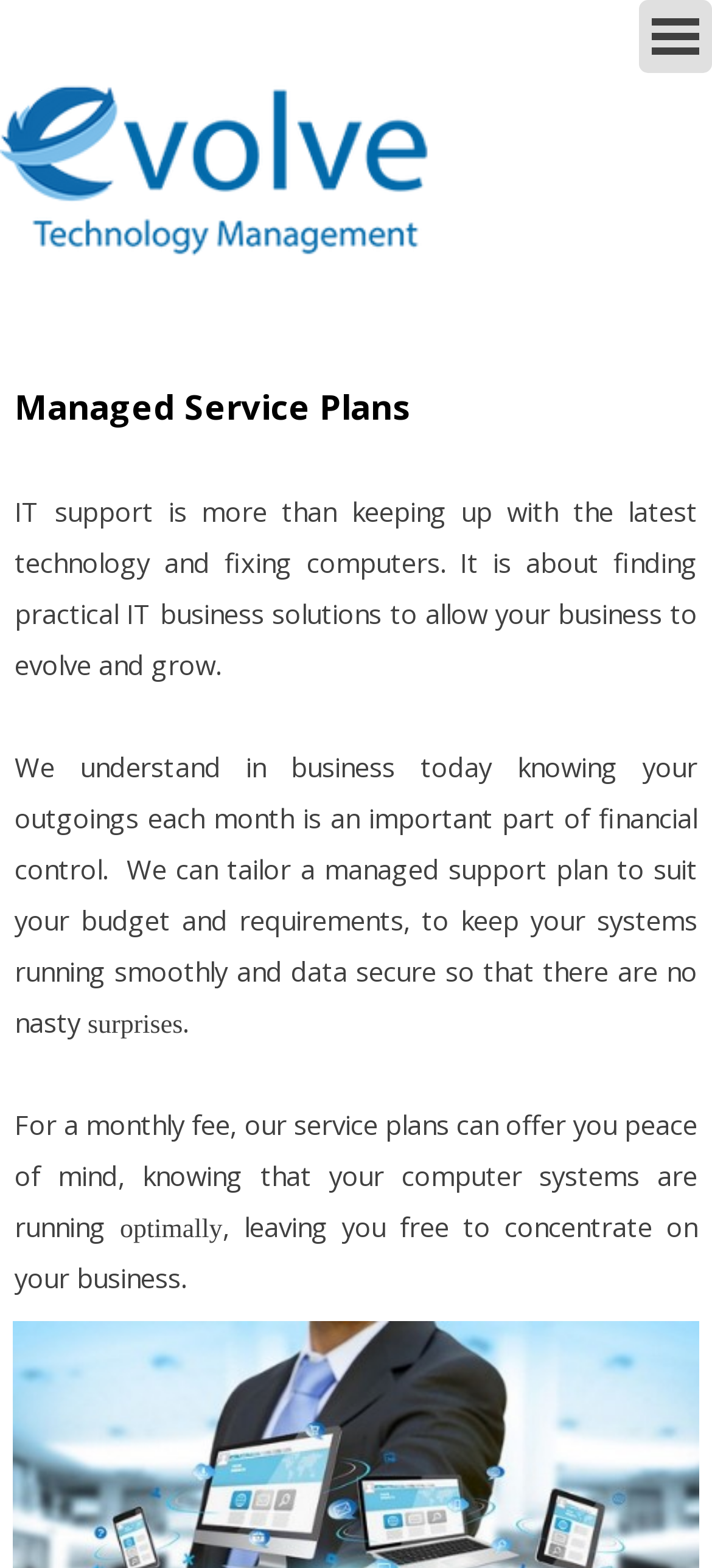Respond with a single word or phrase to the following question:
What is the tone of the webpage content?

Professional